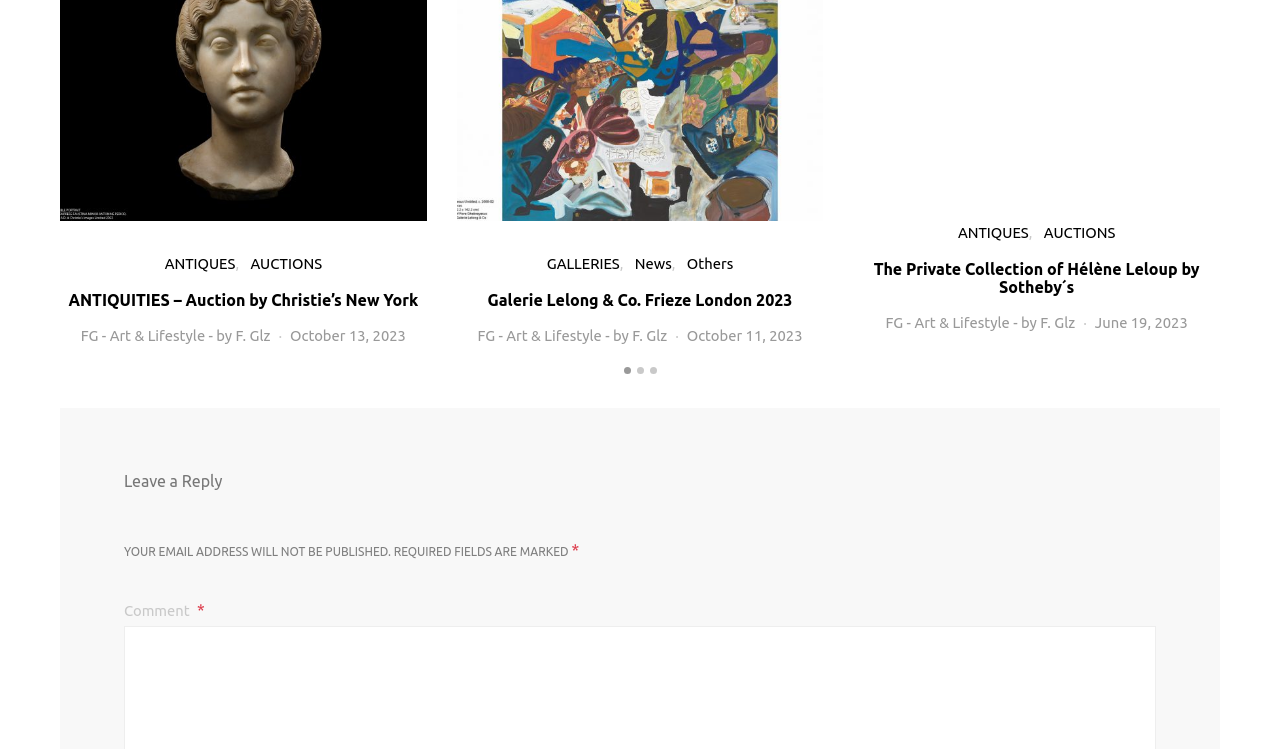Please find the bounding box coordinates for the clickable element needed to perform this instruction: "View auction by Christie’s New York".

[0.053, 0.388, 0.327, 0.412]